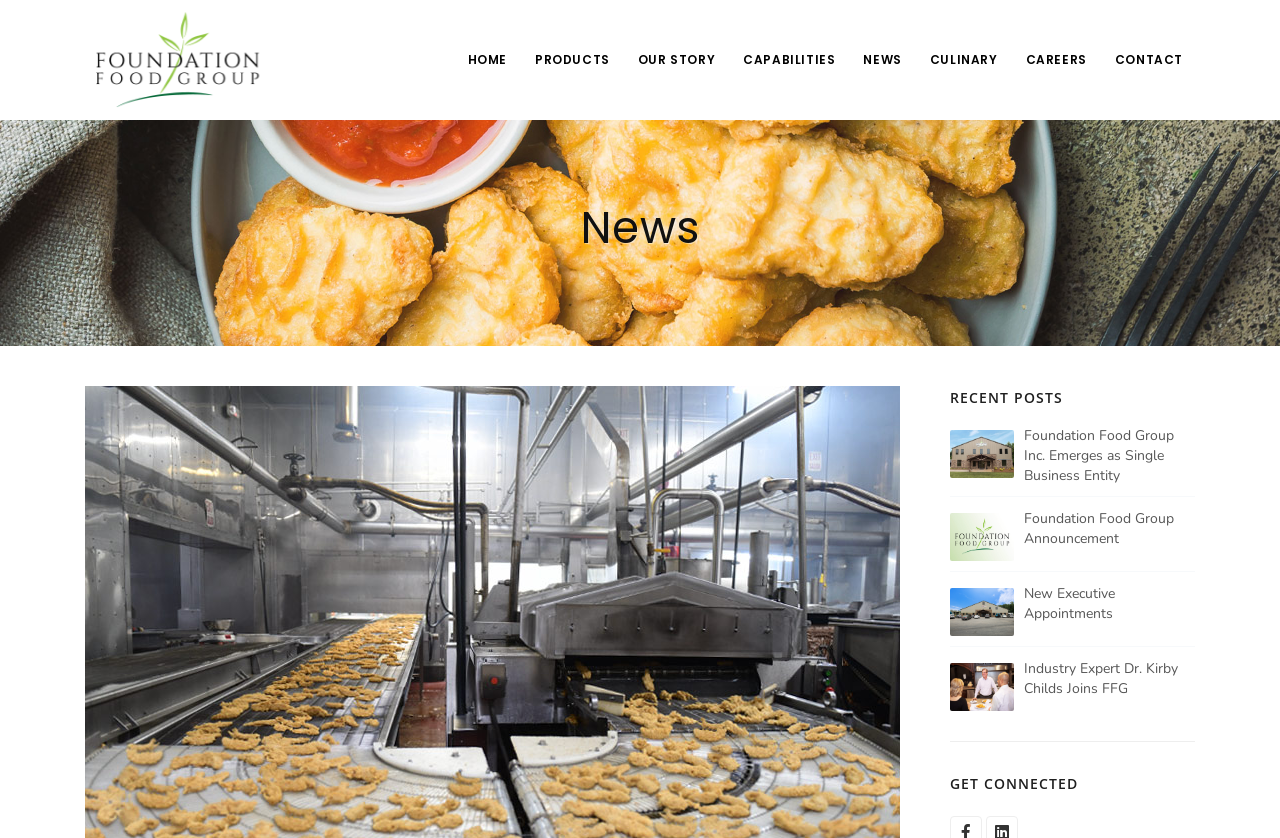Locate the bounding box coordinates of the element I should click to achieve the following instruction: "get connected".

[0.742, 0.921, 0.934, 0.95]